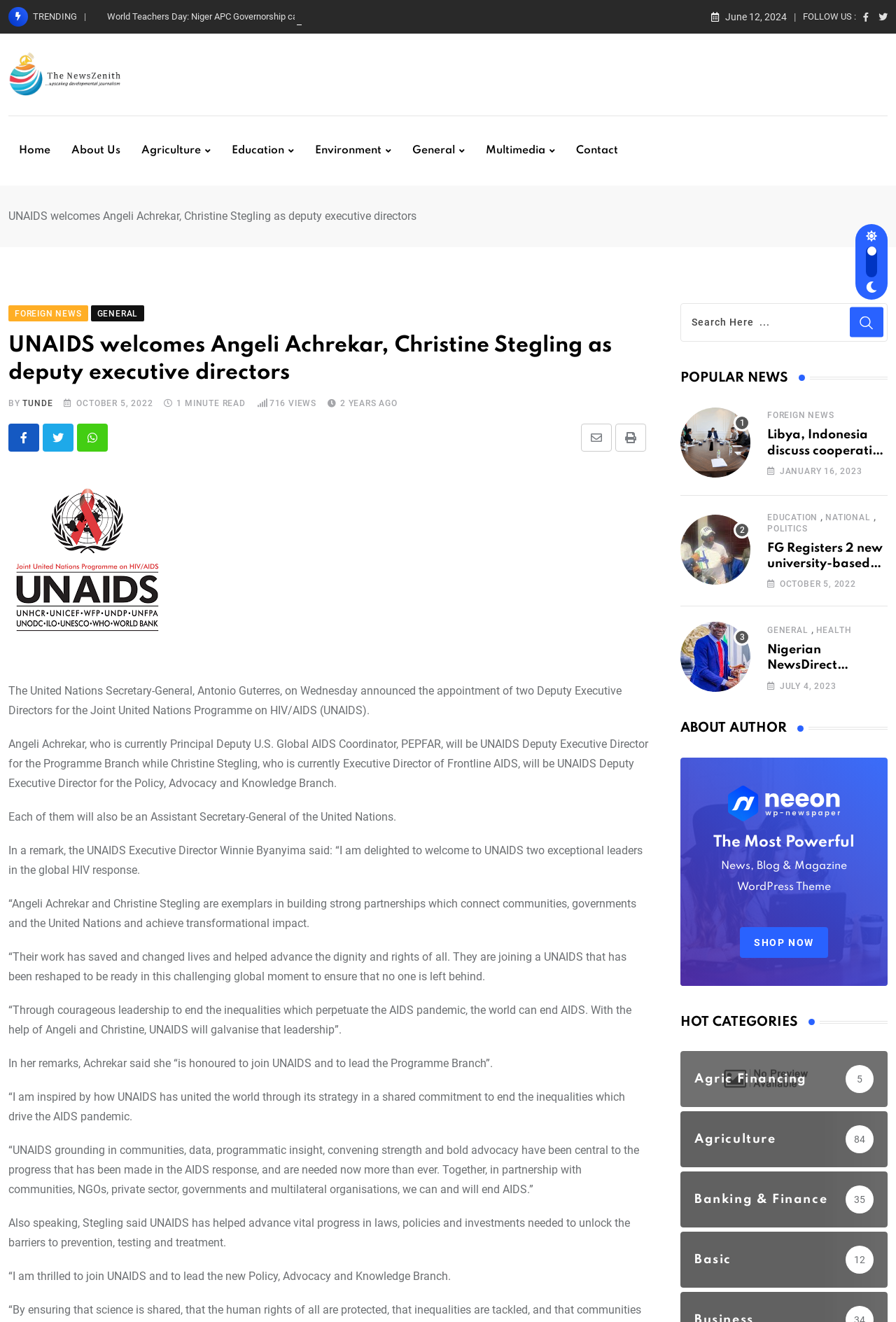Locate the bounding box coordinates of the area that needs to be clicked to fulfill the following instruction: "View popular news". The coordinates should be in the format of four float numbers between 0 and 1, namely [left, top, right, bottom].

[0.759, 0.28, 0.991, 0.292]